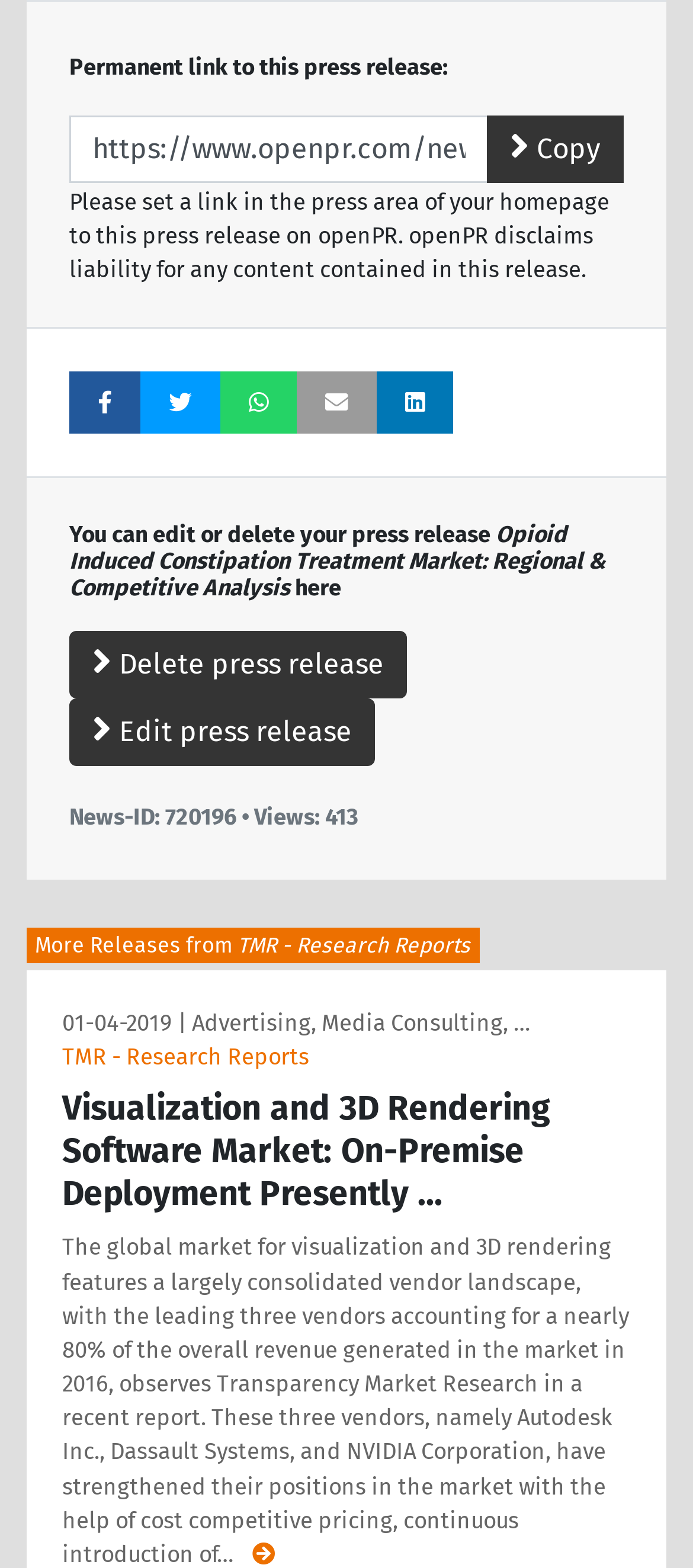Please locate the bounding box coordinates of the element that needs to be clicked to achieve the following instruction: "Delete press release". The coordinates should be four float numbers between 0 and 1, i.e., [left, top, right, bottom].

[0.1, 0.402, 0.587, 0.445]